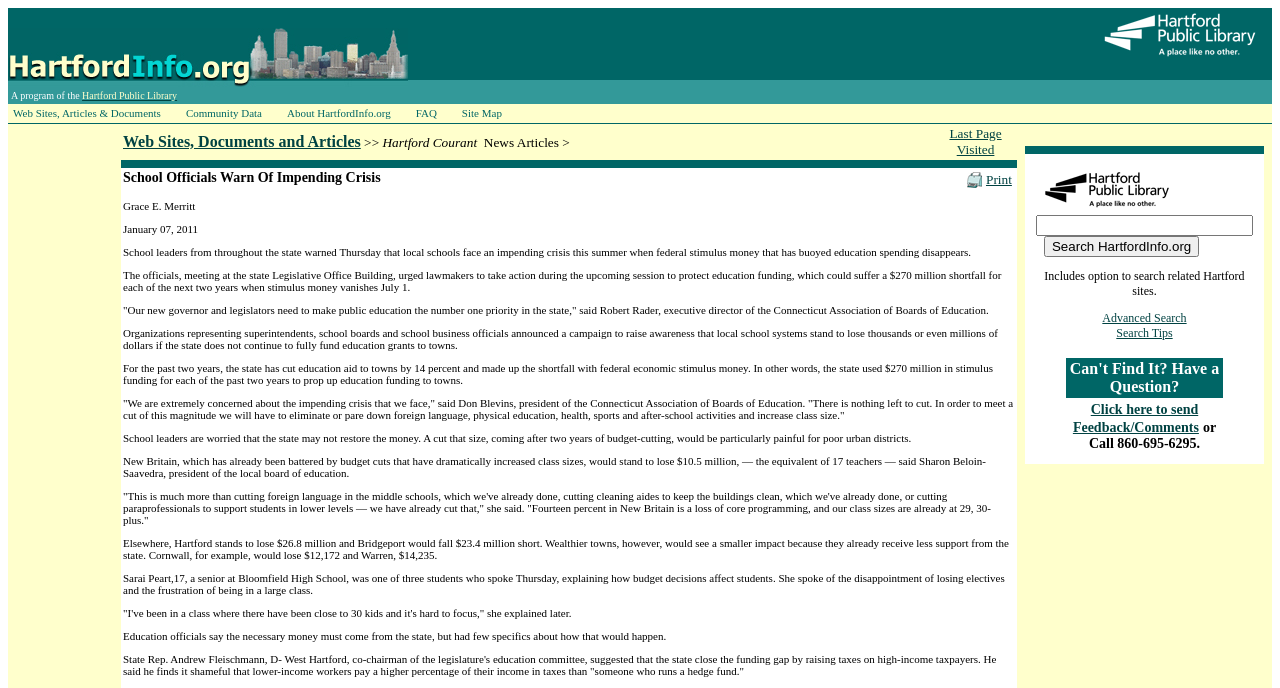Bounding box coordinates should be in the format (top-left x, top-left y, bottom-right x, bottom-right y) and all values should be floating point numbers between 0 and 1. Determine the bounding box coordinate for the UI element described as: FAQ

[0.321, 0.153, 0.357, 0.176]